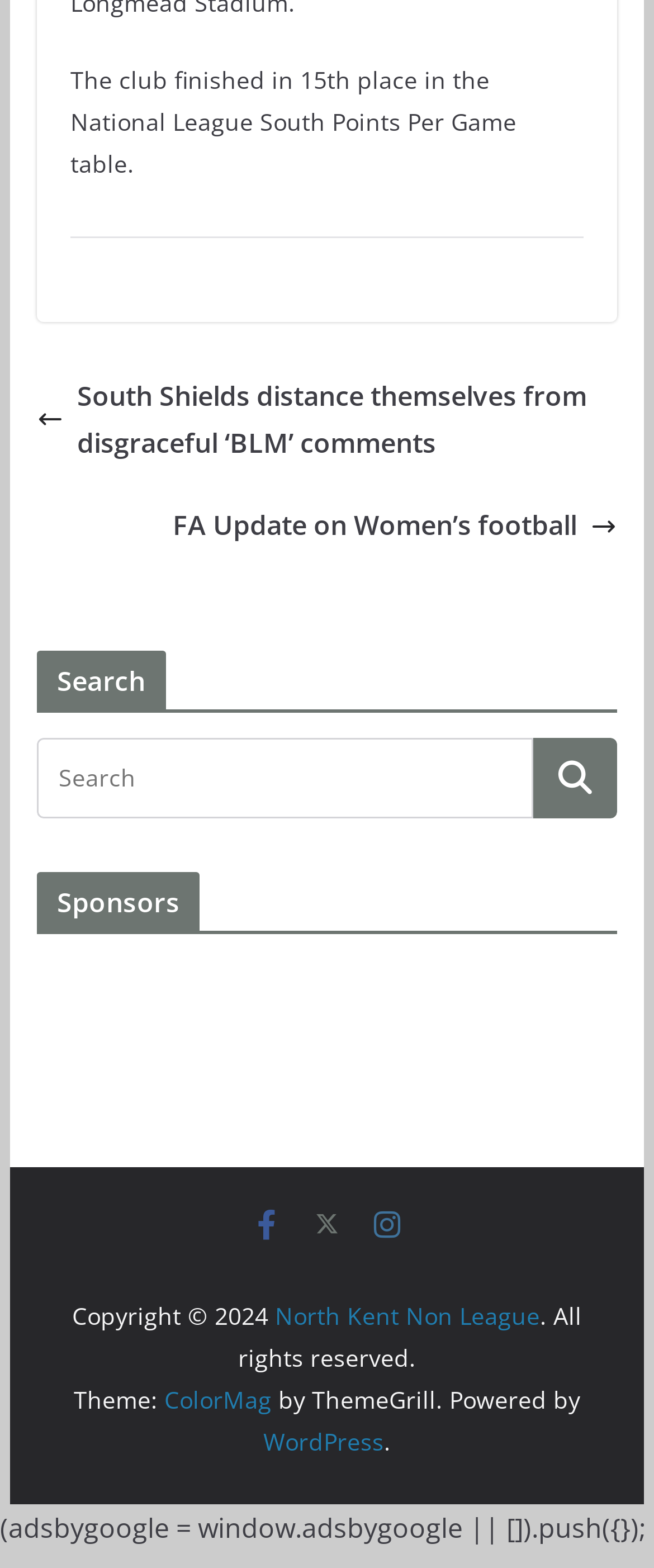Consider the image and give a detailed and elaborate answer to the question: 
What is the purpose of the search box?

The search box is located below the heading 'Search' and has a button with a magnifying glass icon, indicating that it is used to search for something on the website.